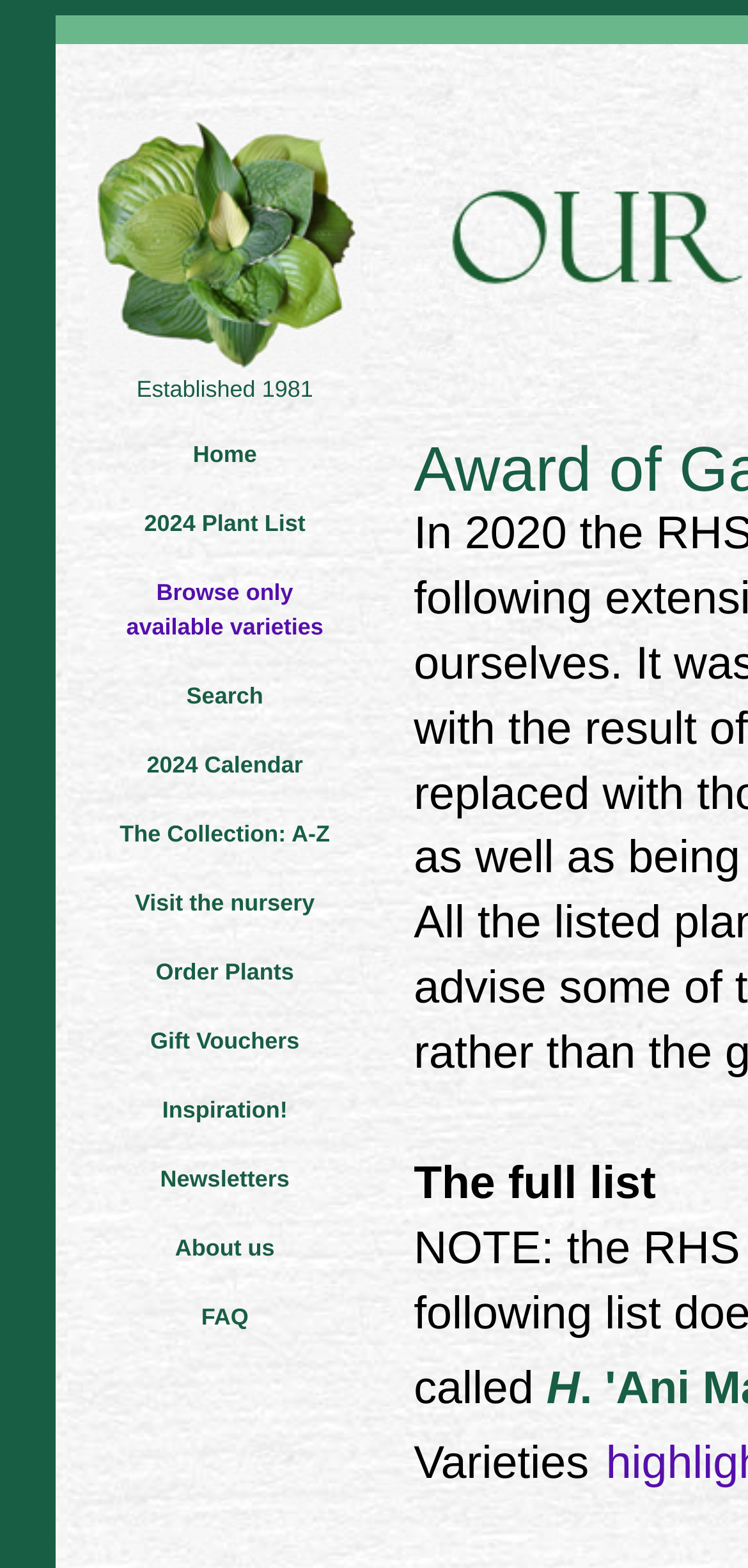Specify the bounding box coordinates (top-left x, top-left y, bottom-right x, bottom-right y) of the UI element in the screenshot that matches this description: Browse only available varieties

[0.169, 0.369, 0.432, 0.408]